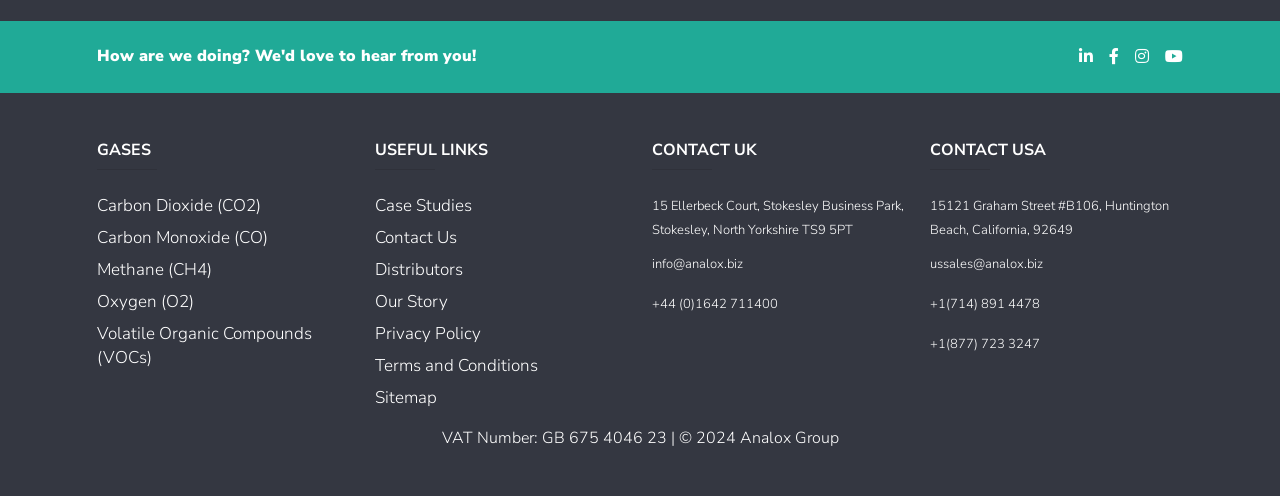Identify the bounding box coordinates for the UI element described as: "info@analox.biz".

[0.509, 0.509, 0.58, 0.557]